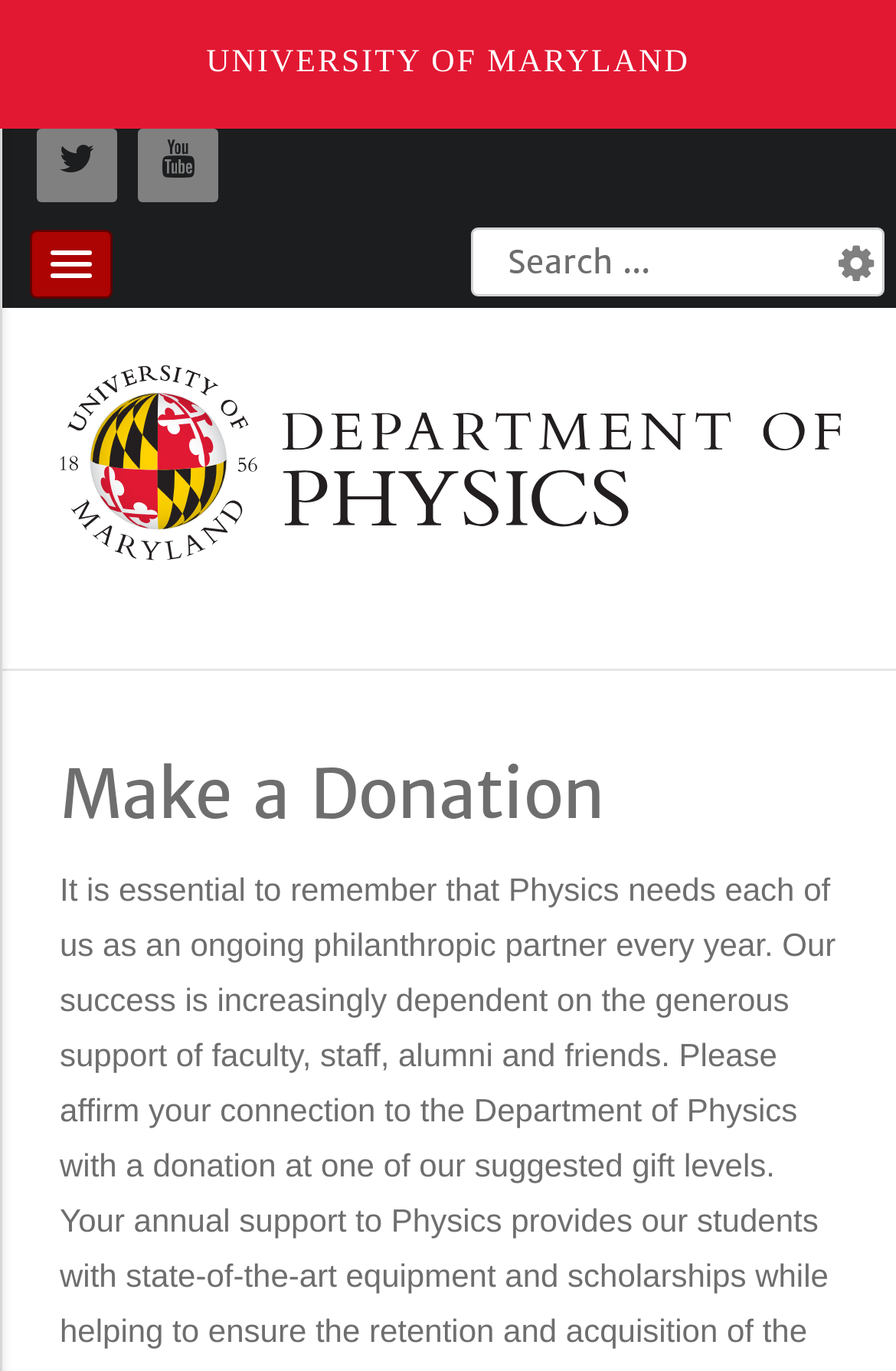Is the search box required?
Look at the image and answer with only one word or phrase.

No